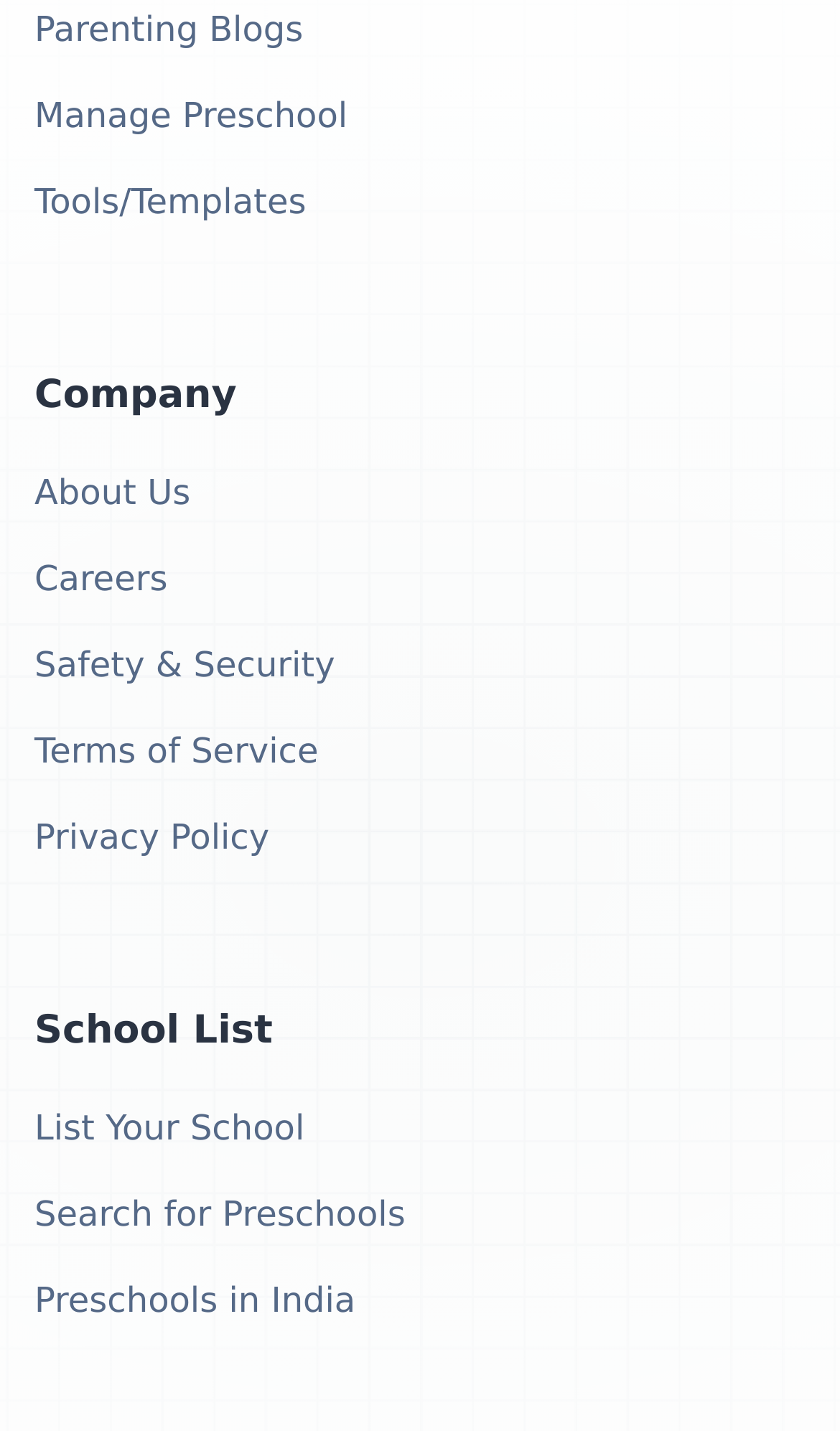Using the provided element description: "About Us", identify the bounding box coordinates. The coordinates should be four floats between 0 and 1 in the order [left, top, right, bottom].

[0.041, 0.327, 0.227, 0.363]